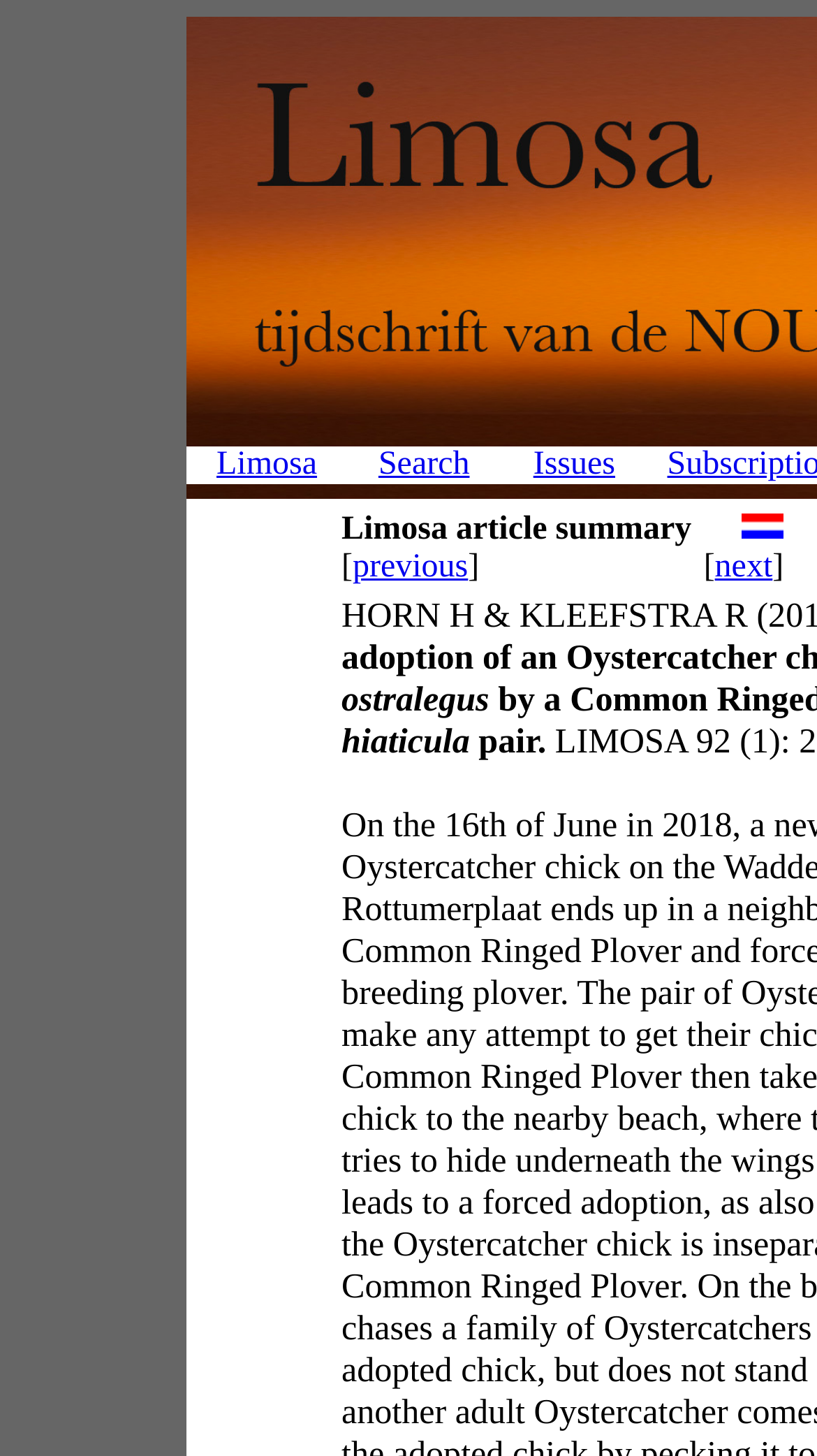Extract the bounding box coordinates for the UI element described by the text: "parent_node: Limosa article summary". The coordinates should be in the form of [left, top, right, bottom] with values between 0 and 1.

[0.908, 0.351, 0.959, 0.376]